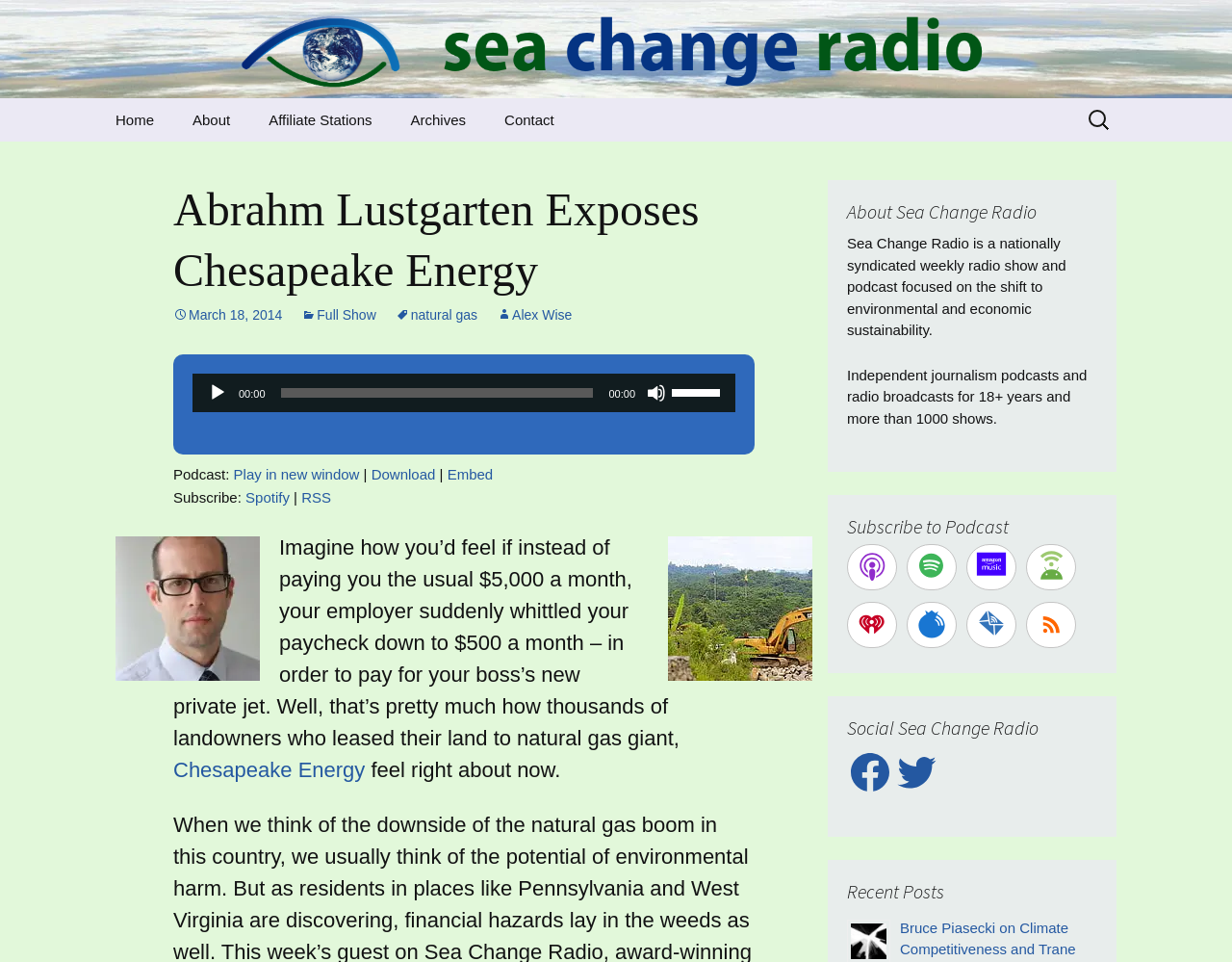Provide a thorough summary of the webpage.

This webpage is about an episode of the Sea Change Radio podcast, featuring Abrahm Lustgarten's investigation of natural gas giant Chesapeake Energy. At the top of the page, there is a header section with a logo and a navigation menu with links to "Home", "About", "Affiliate Stations", "Archives", and "Contact". 

Below the header, there is a search bar with a placeholder text "Search for:". On the left side of the page, there is a section with a heading "Abrahm Lustgarten Exposes Chesapeake Energy" and a link to the full show. There are also links to tags, including "natural gas" and "Alex Wise". 

Underneath, there is an audio player with play, mute, and volume controls. The audio player also displays the current time and allows users to adjust the volume. 

To the right of the audio player, there are links to play the podcast in a new window, download it, or embed it. There are also subscription options, including Spotify, RSS, and email. 

Below the audio player, there is an image of Abrahm Lustgarten and another image related to natural gas. The main content of the page is a transcript of the podcast episode, which discusses how Chesapeake Energy has been reducing payments to landowners who leased their land to the company. 

On the right side of the page, there are several sections, including "About Sea Change Radio", which describes the podcast's focus on environmental and economic sustainability. There are also links to subscribe to the podcast on various platforms, including Apple Podcasts, Spotify, and Amazon Music. Additionally, there are links to social media profiles, including Facebook and Twitter, and a section for recent posts.